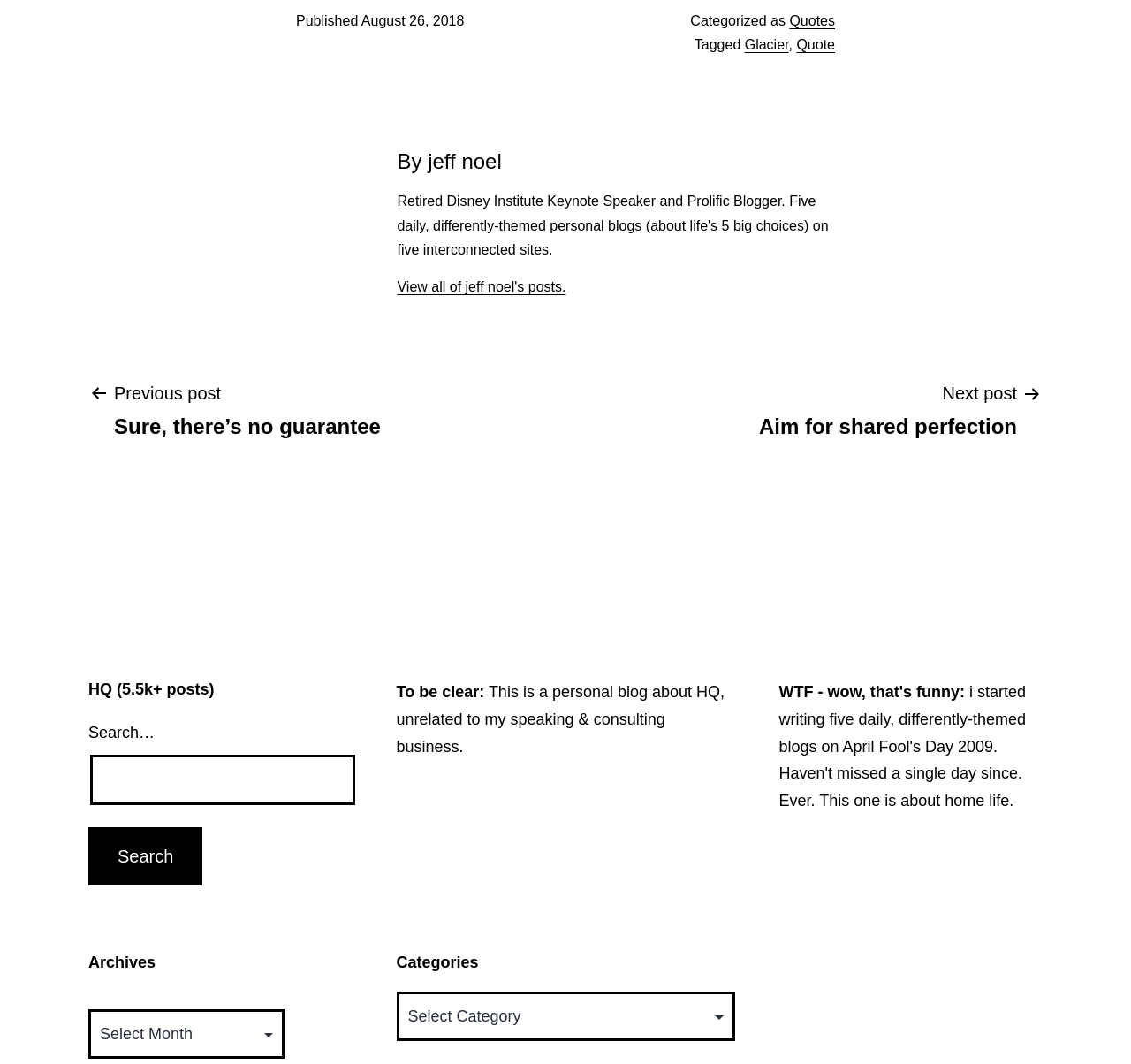Respond to the following query with just one word or a short phrase: 
What is the purpose of the search box?

To search posts